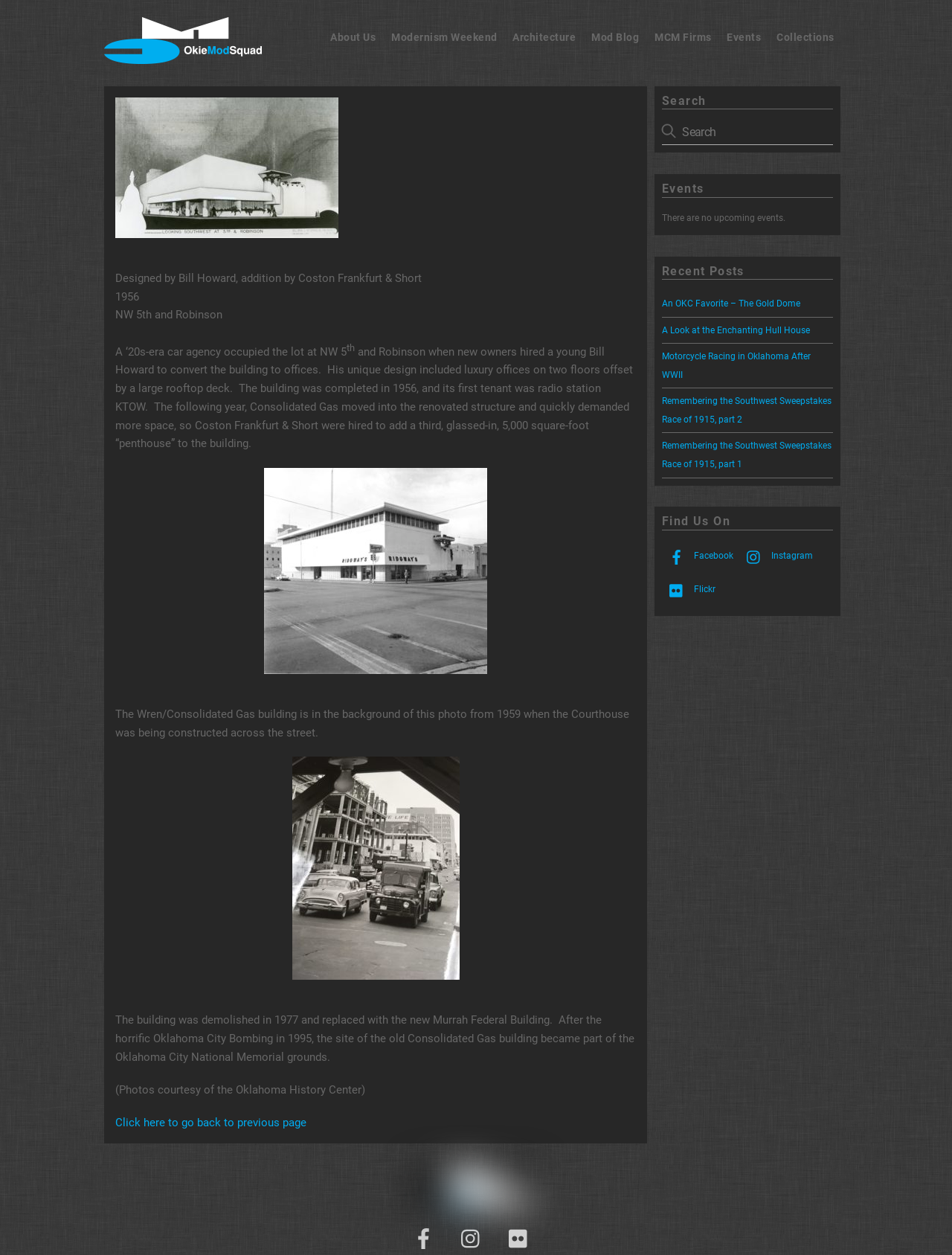Please identify the bounding box coordinates of where to click in order to follow the instruction: "View the Modernism Weekend page".

[0.405, 0.018, 0.529, 0.042]